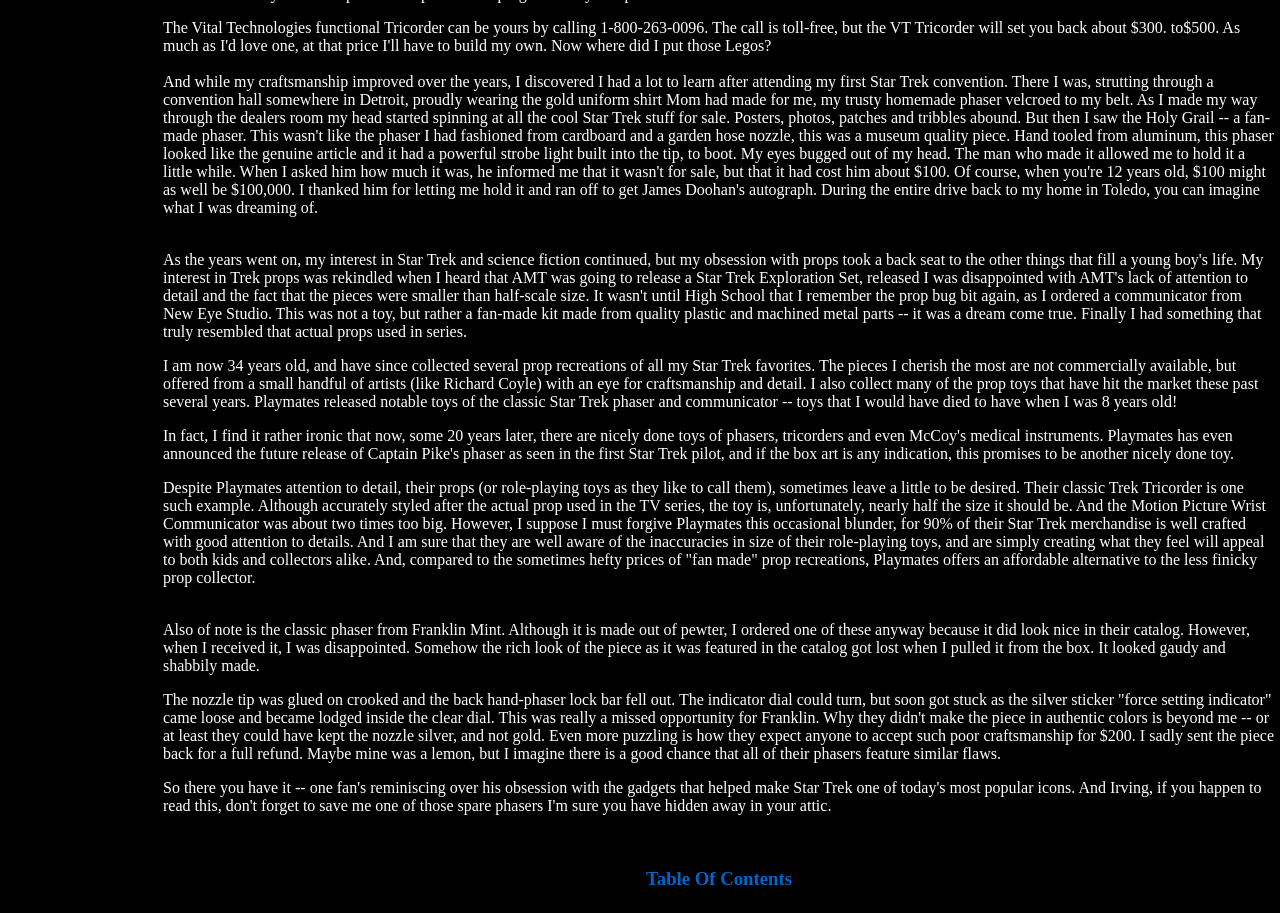Given the element description: "Table Of Contents", predict the bounding box coordinates of the UI element it refers to, using four float numbers between 0 and 1, i.e., [left, top, right, bottom].

[0.505, 0.95, 0.619, 0.973]